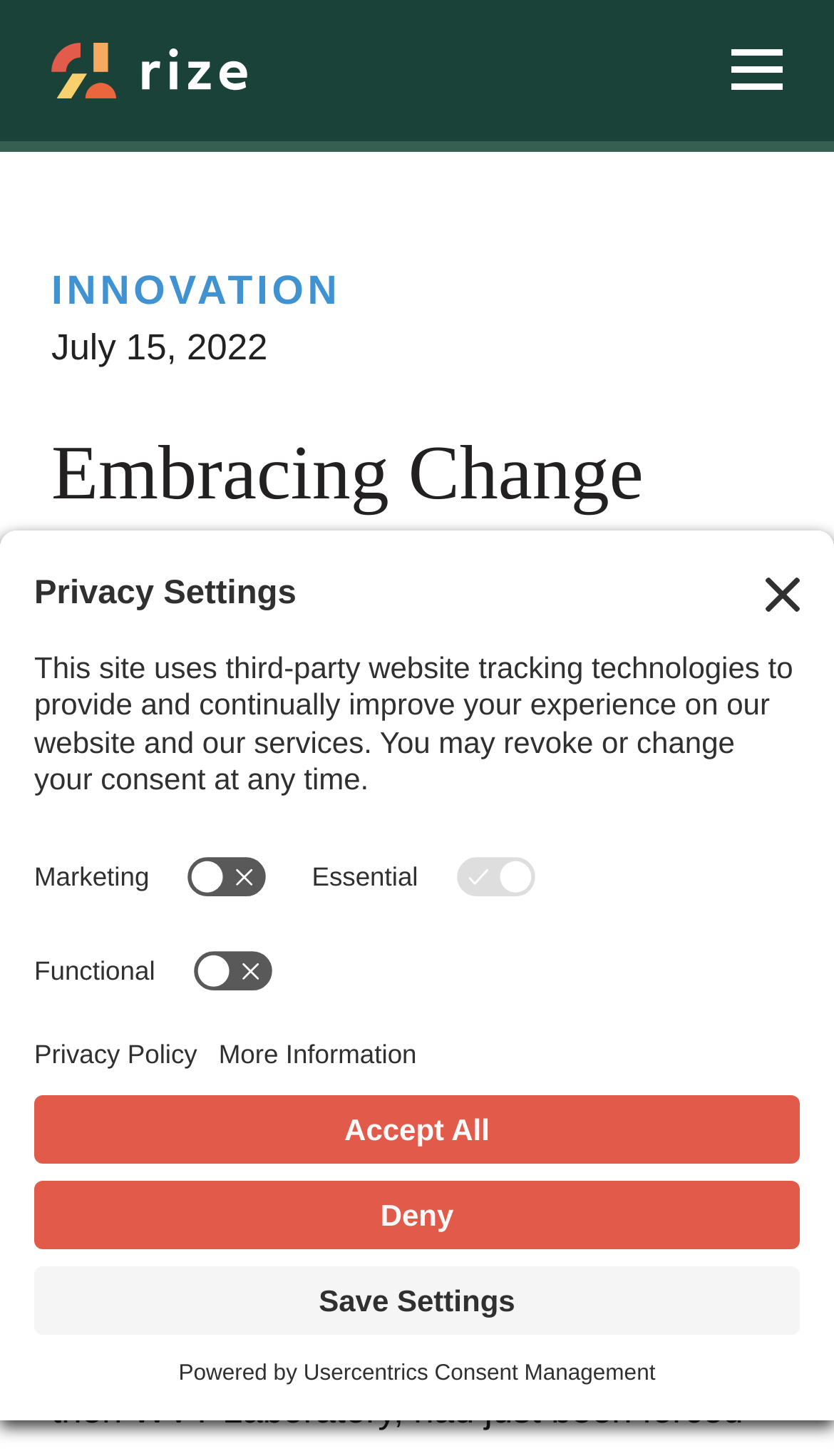Please determine the bounding box coordinates of the clickable area required to carry out the following instruction: "Open the Privacy Settings". The coordinates must be four float numbers between 0 and 1, represented as [left, top, right, bottom].

[0.0, 0.876, 0.113, 0.94]